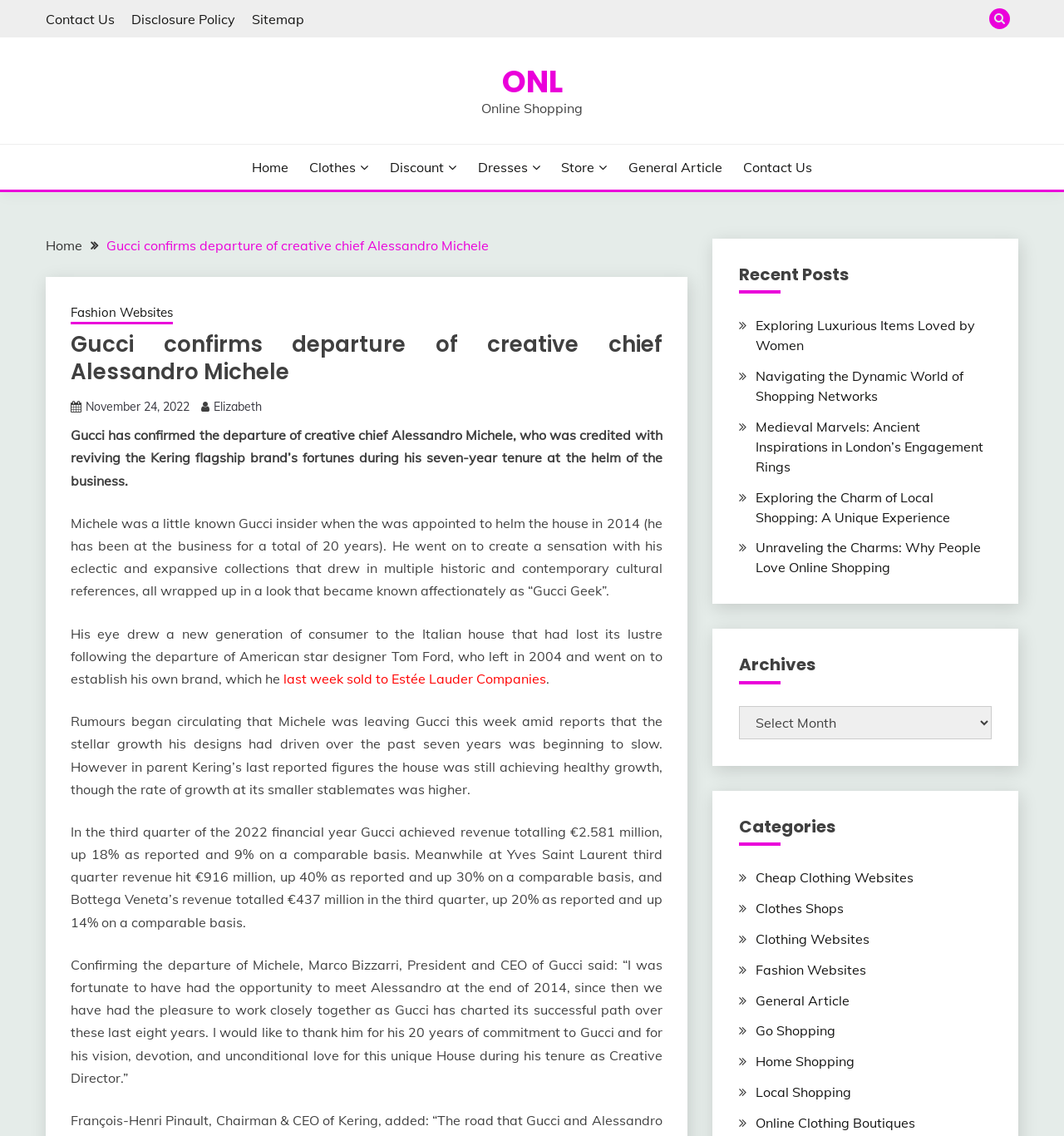What is the name of the brand that Tom Ford left in 2004?
Using the image, elaborate on the answer with as much detail as possible.

The answer can be found in the main article section, where it is stated that 'He went on to create a sensation with his eclectic and expansive collections that drew in multiple historic and contemporary cultural references, all wrapped up in a look that became known affectionately as “Gucci Geek”. His eye drew a new generation of consumer to the Italian house that had lost its lustre following the departure of American star designer Tom Ford, who left in 2004 and went on to establish his own brand, which he...'